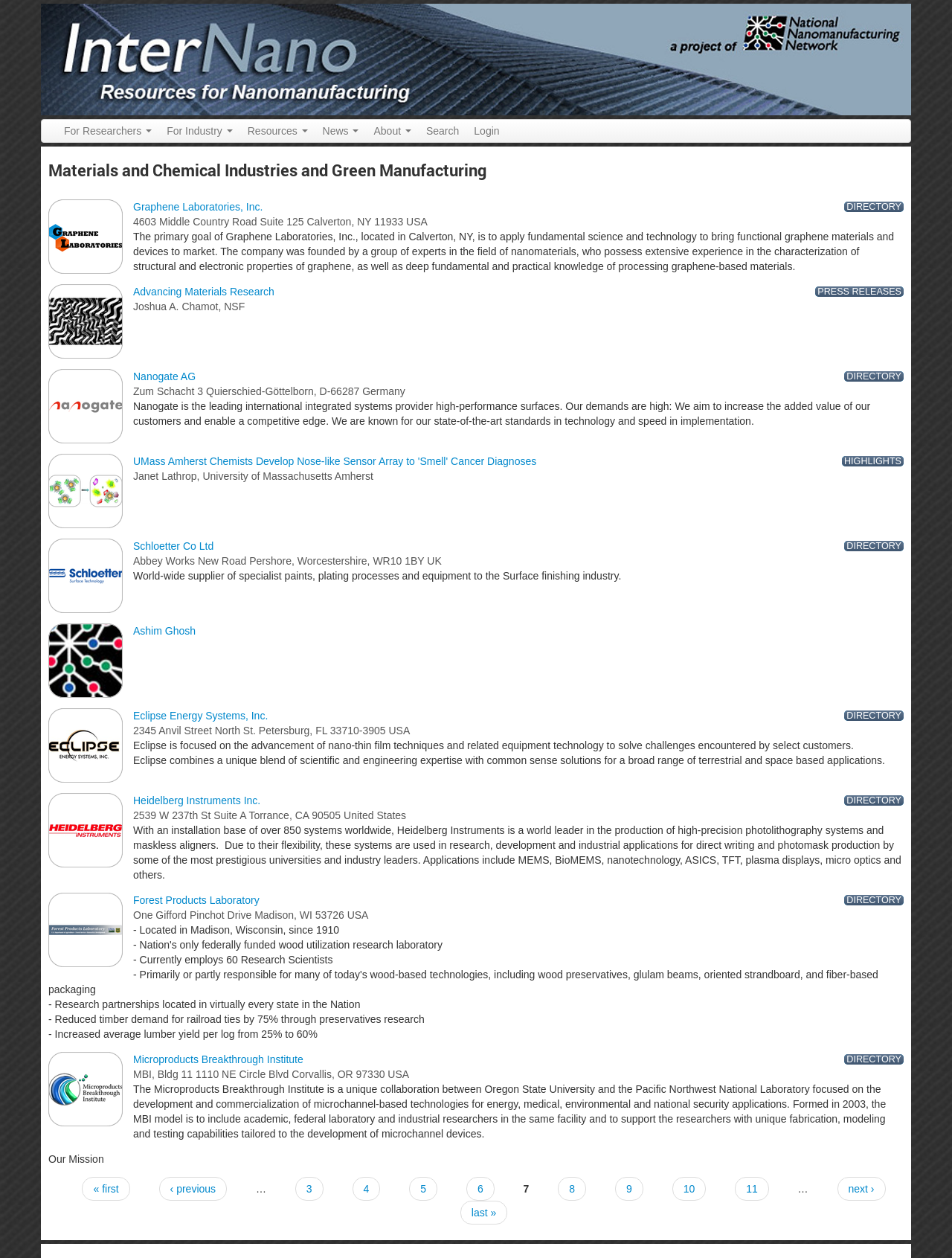What is the main topic of this webpage?
Based on the screenshot, respond with a single word or phrase.

Materials and Chemical Industries